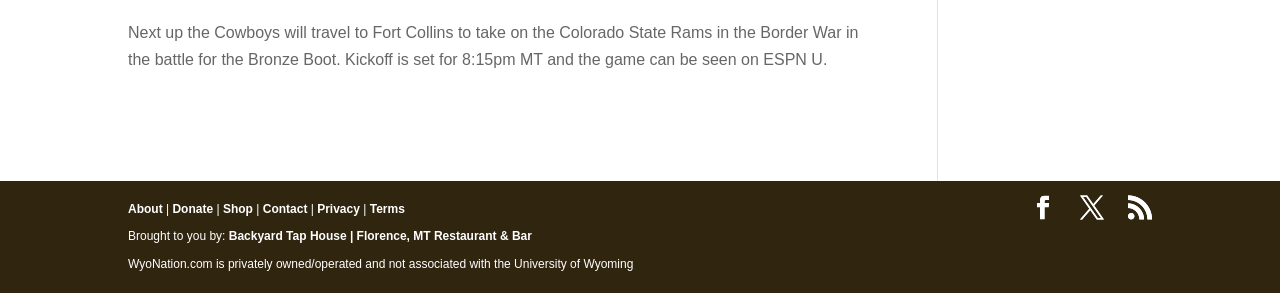Determine the bounding box coordinates for the area you should click to complete the following instruction: "Visit the 'Backyard Tap House | Florence, MT Restaurant & Bar' website".

[0.179, 0.783, 0.416, 0.83]